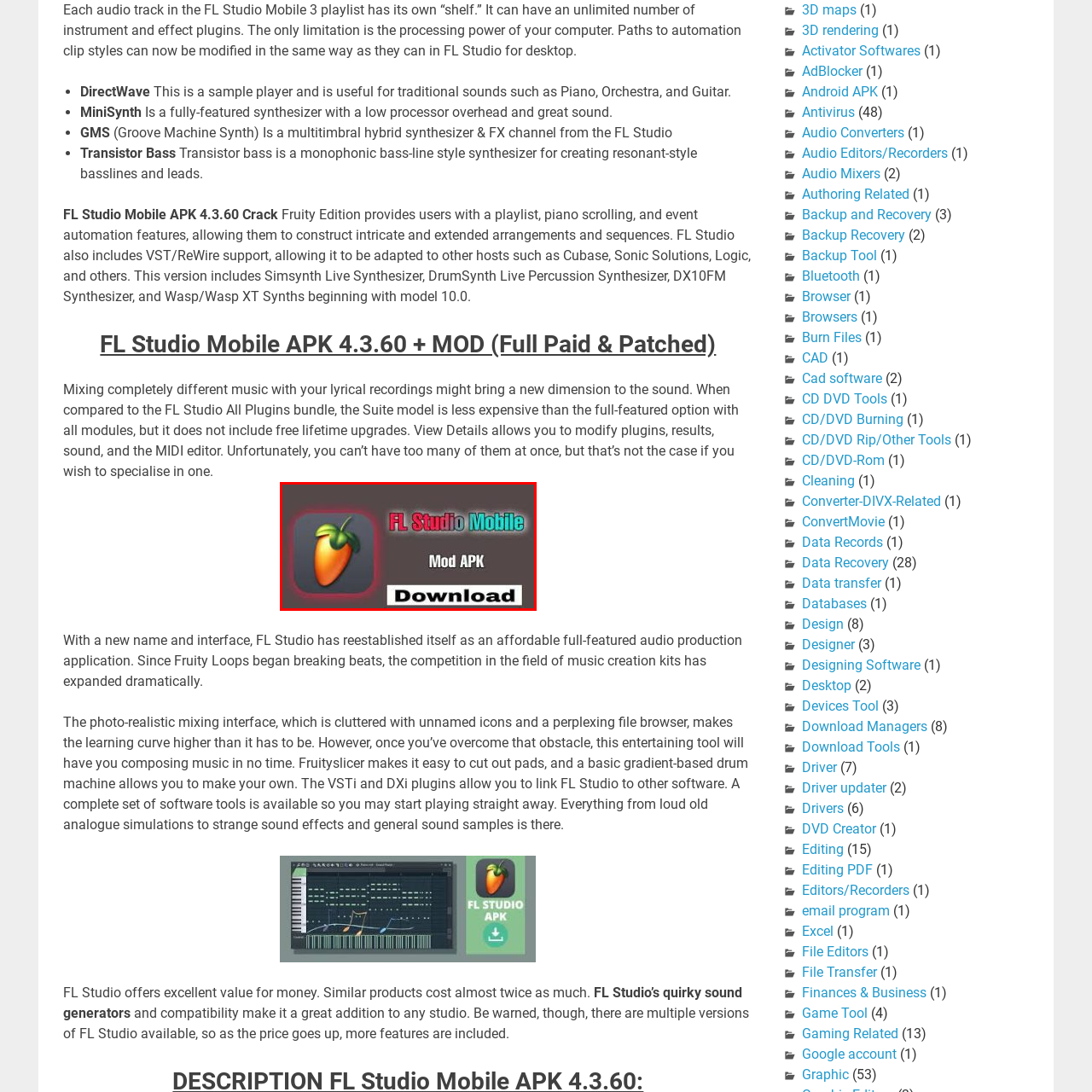Check the image highlighted by the red rectangle and provide a single word or phrase for the question:
What is the purpose of the 'Download' button?

To encourage downloads